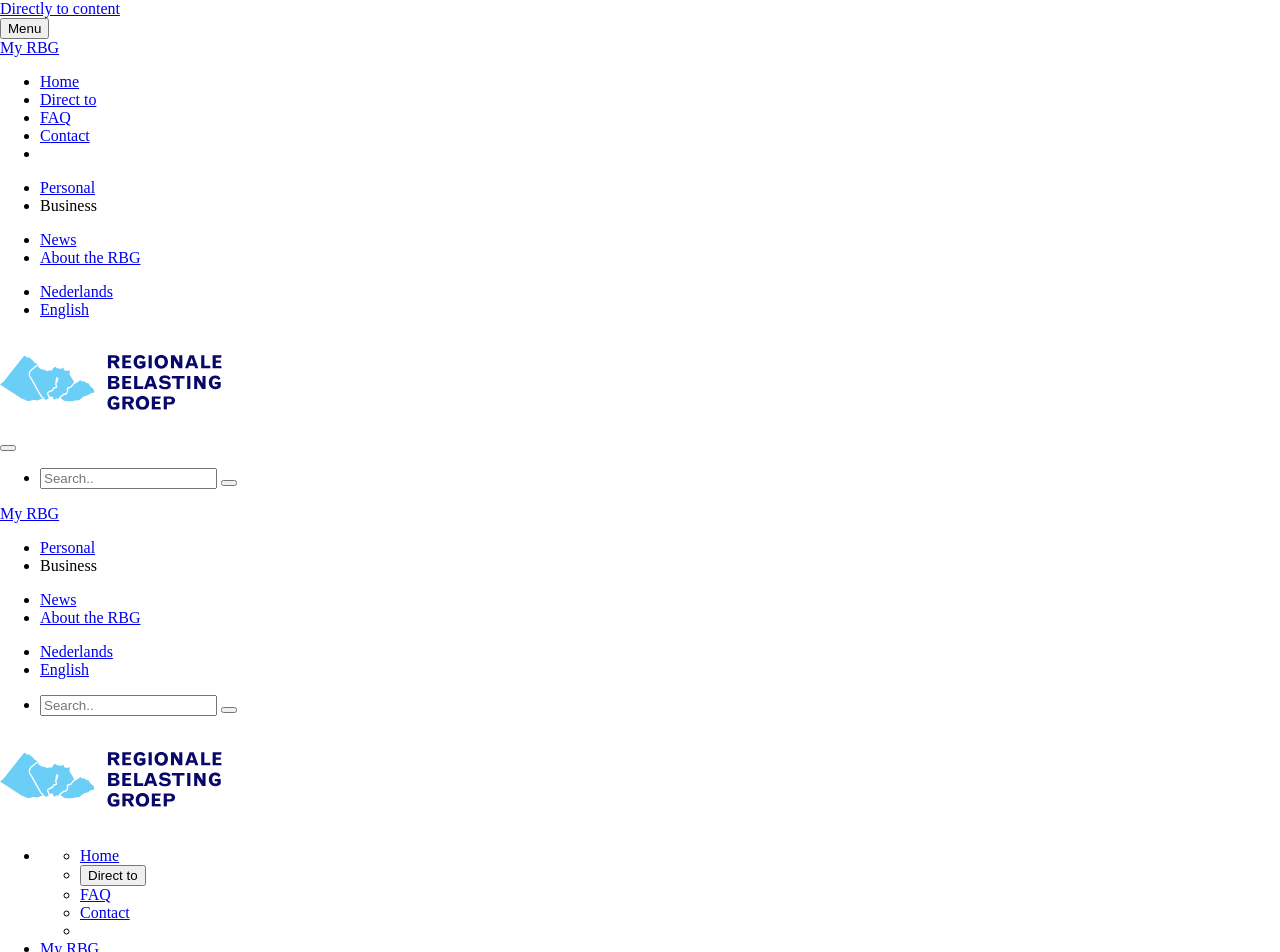Please identify the bounding box coordinates of the element that needs to be clicked to perform the following instruction: "Click the Gallery link".

None